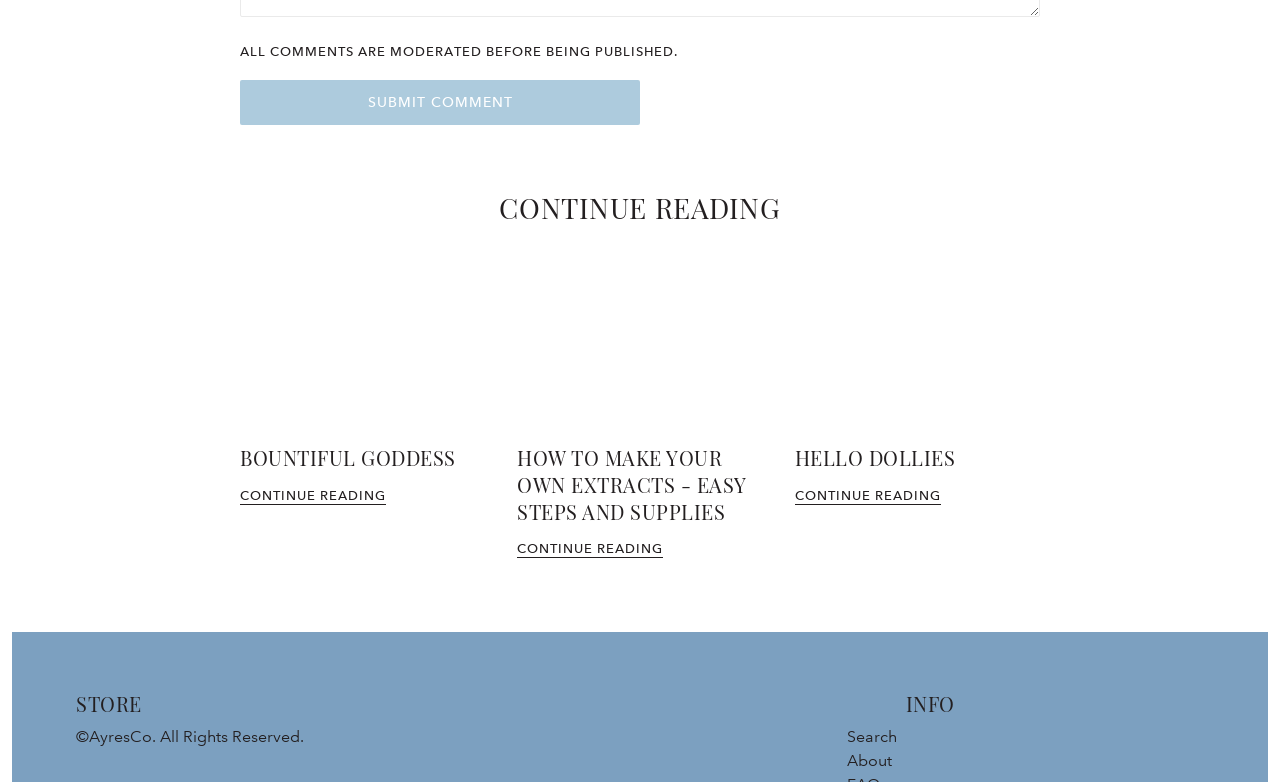Could you find the bounding box coordinates of the clickable area to complete this instruction: "read about Bountiful Goddess"?

[0.188, 0.32, 0.379, 0.555]